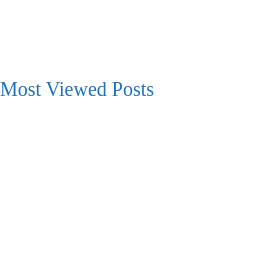Illustrate the image with a detailed caption.

The image features a section titled "Most Viewed Posts," prominently displayed at the top of a webpage, which highlights popular articles related to business ideas. Beneath the title, there is a visual representation associated with the content focus of entrepreneurial opportunities, specifically aimed at engaging readers seeking profitable ventures. This section seems to attract attention towards articles that provide insights into various business concepts, encouraging further exploration of content designed for aspiring entrepreneurs and small business owners. The image effectively captures the essence of this section, serving as a gateway for users to discover trending topics and gain valuable information for starting or enhancing their business endeavors.